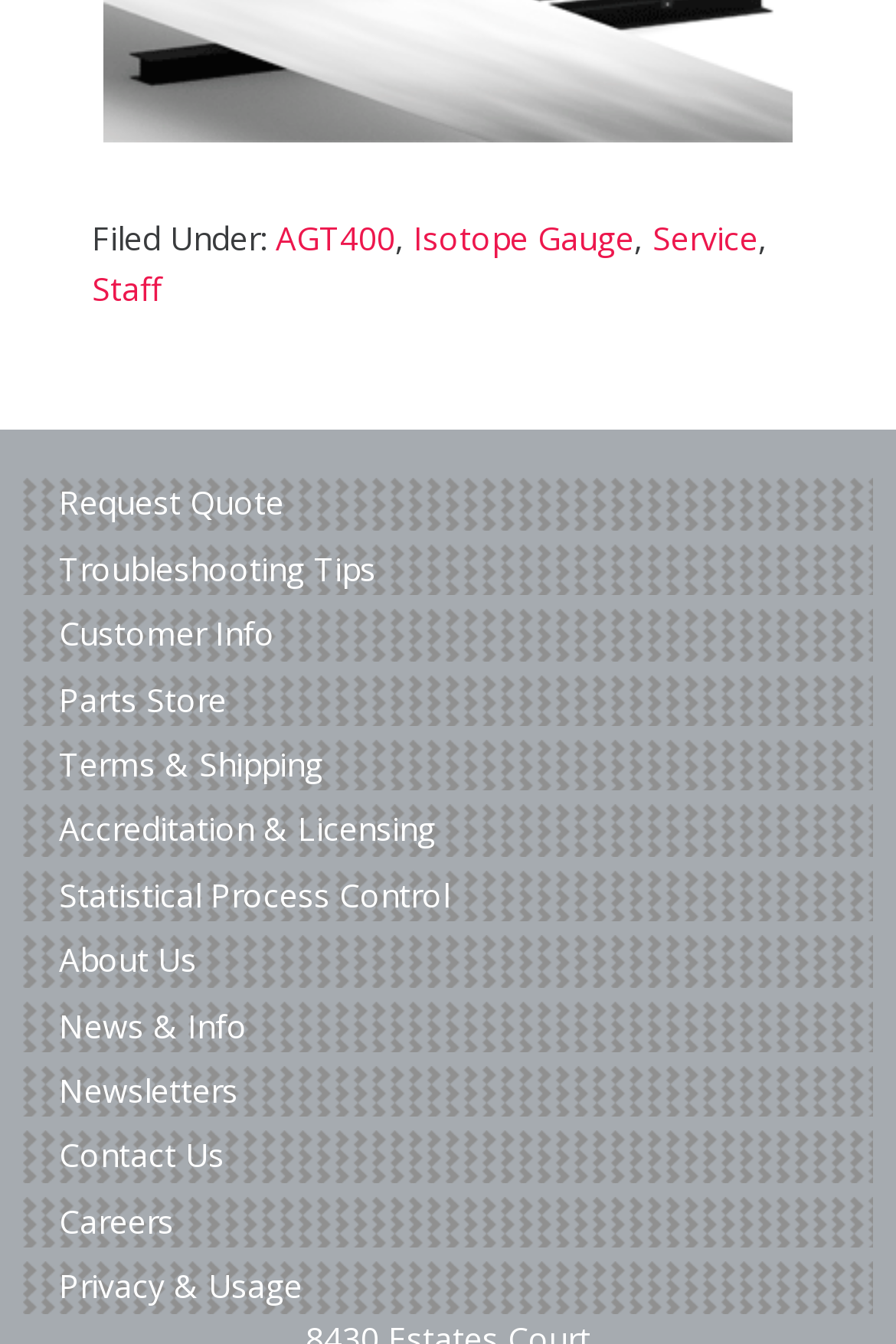Find the bounding box coordinates for the HTML element described as: "Skip to main". The coordinates should consist of four float values between 0 and 1, i.e., [left, top, right, bottom].

None